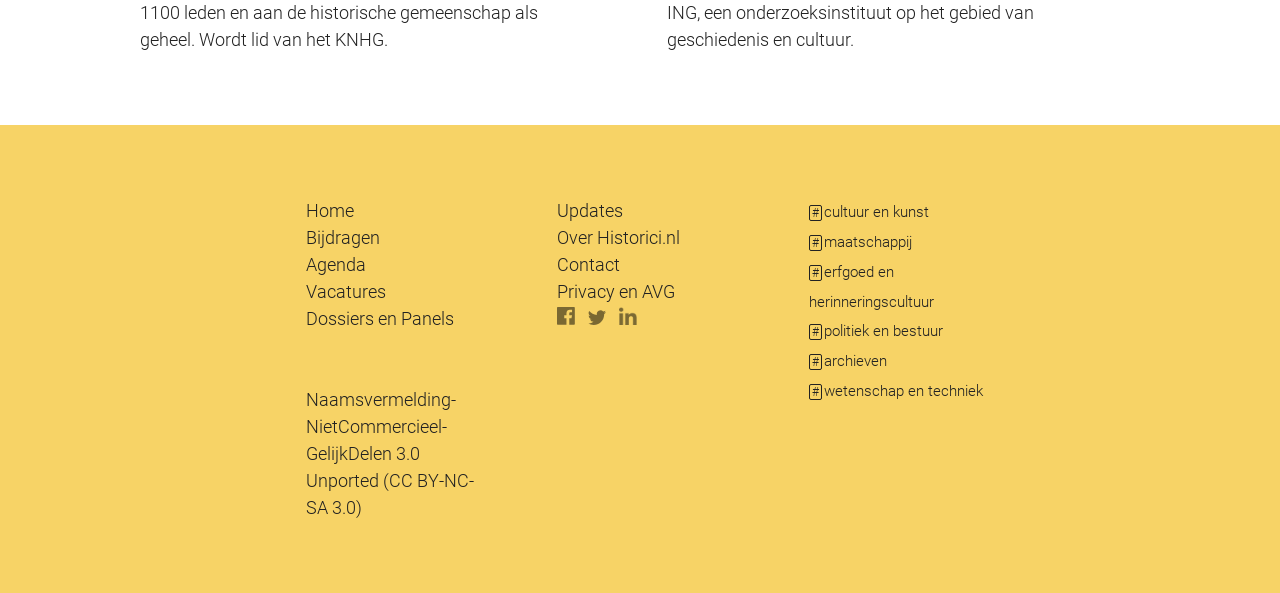How many social media links are present?
From the image, respond with a single word or phrase.

3